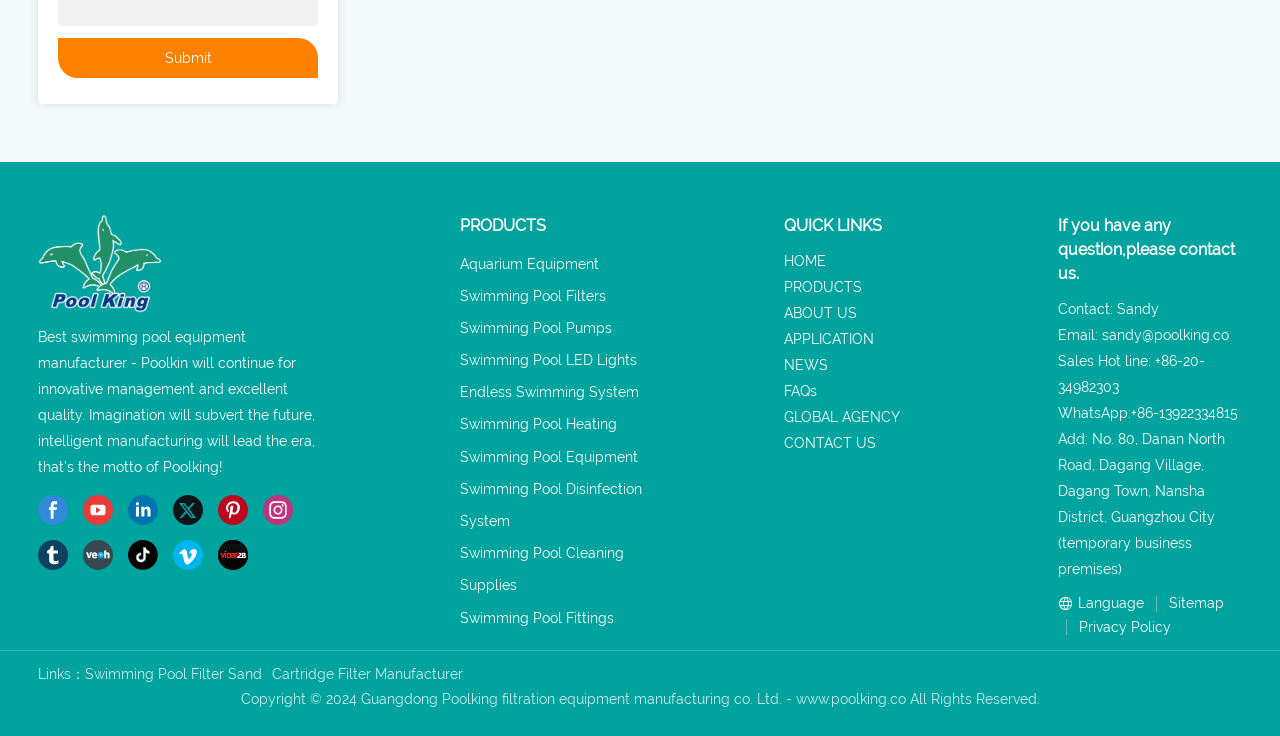Please specify the coordinates of the bounding box for the element that should be clicked to carry out this instruction: "View the Sitemap". The coordinates must be four float numbers between 0 and 1, formatted as [left, top, right, bottom].

[0.897, 0.807, 0.956, 0.829]